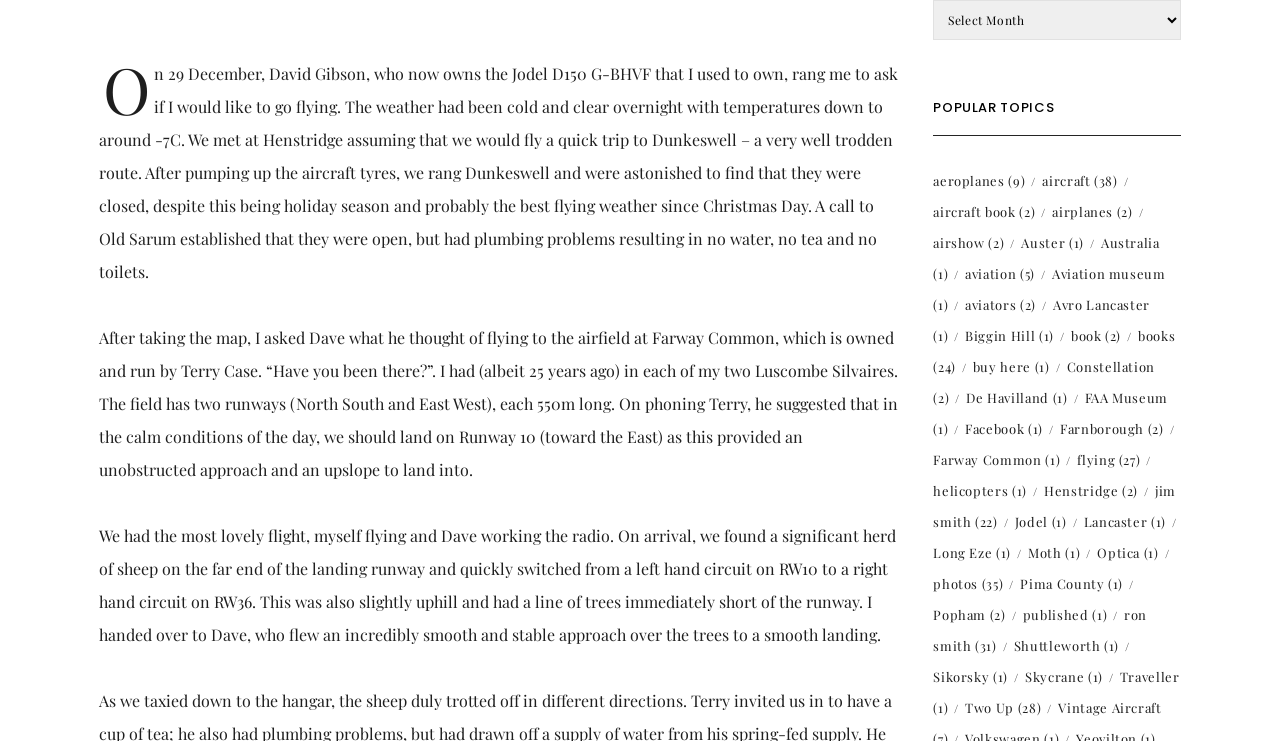Locate the bounding box coordinates of the area you need to click to fulfill this instruction: 'Learn about 'photos''. The coordinates must be in the form of four float numbers ranging from 0 to 1: [left, top, right, bottom].

[0.729, 0.776, 0.784, 0.799]